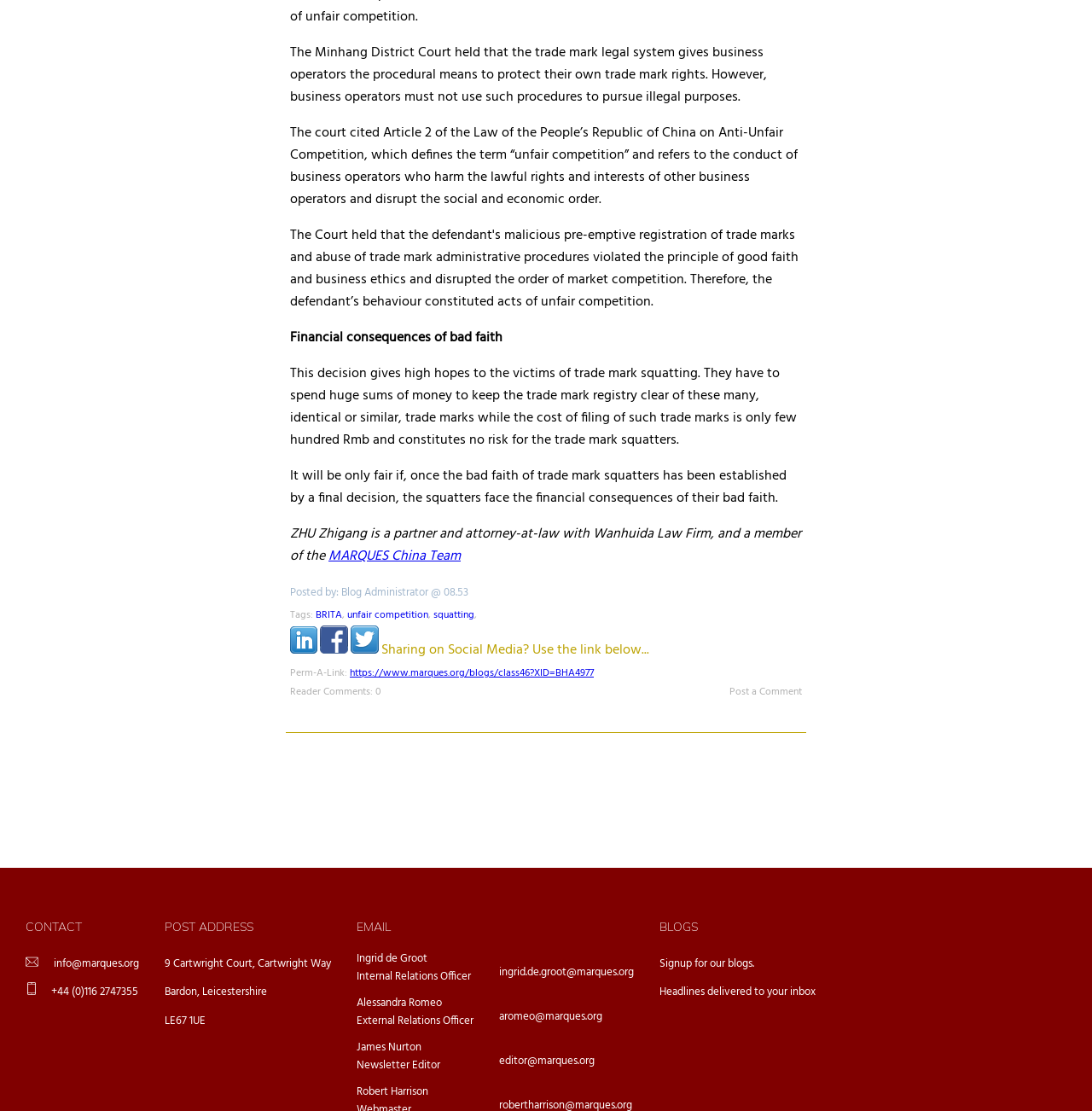What is the topic of the article?
Can you provide a detailed and comprehensive answer to the question?

I inferred this answer by reading the text content of the webpage, specifically the sentences that mention 'trade mark squatting' and 'bad faith of trade mark squatters'. The article appears to be discussing the legal implications of trade mark squatting and the financial consequences of bad faith.